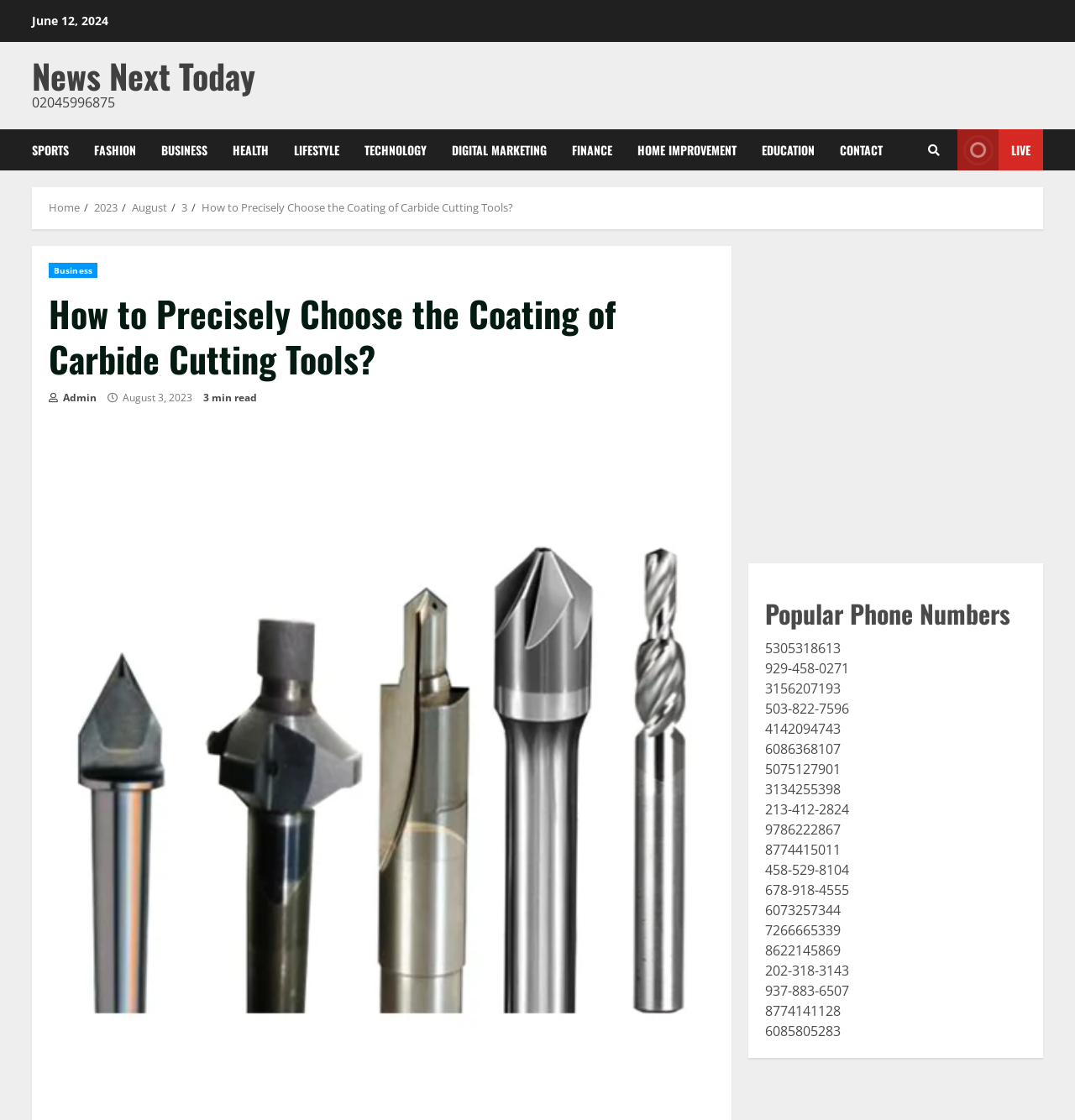Indicate the bounding box coordinates of the element that needs to be clicked to satisfy the following instruction: "Click on the 'CONTACT' link". The coordinates should be four float numbers between 0 and 1, i.e., [left, top, right, bottom].

[0.77, 0.115, 0.821, 0.152]